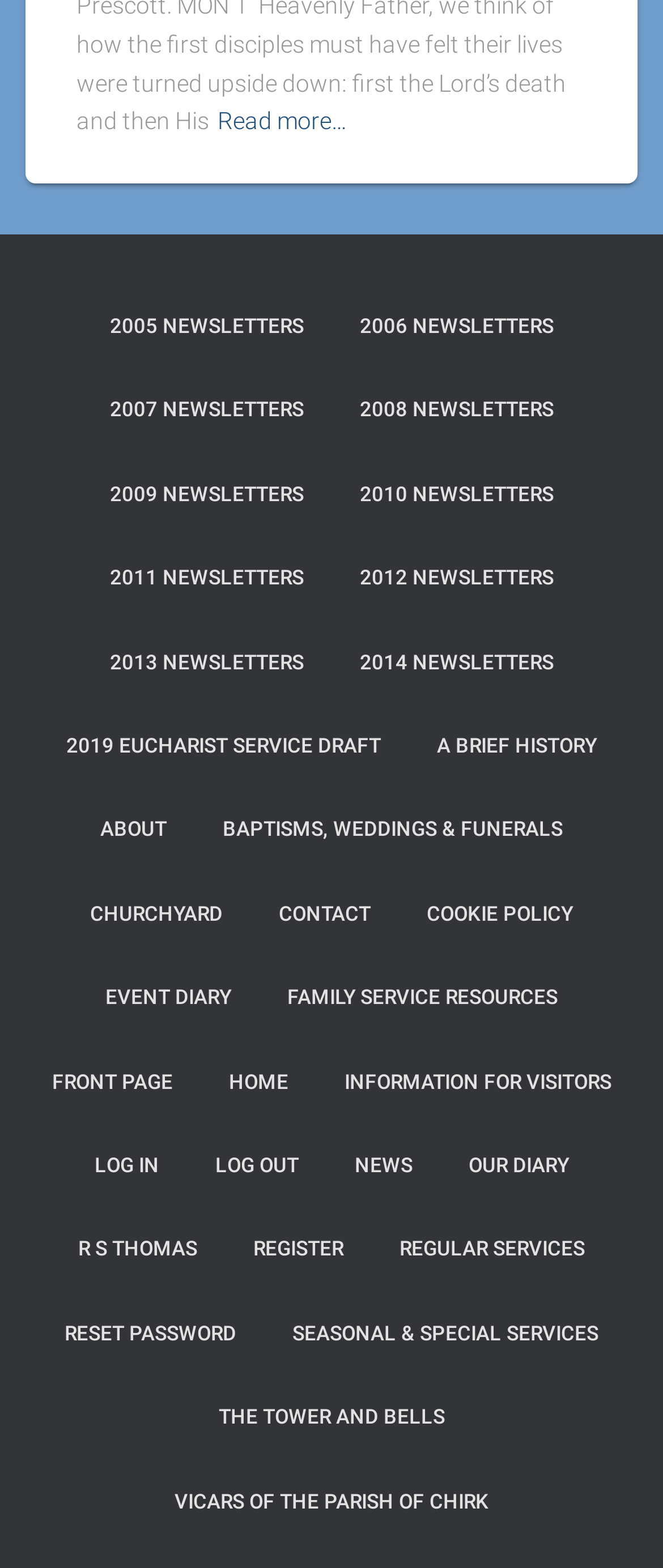Identify the bounding box of the HTML element described as: "Home".

[0.306, 0.664, 0.473, 0.717]